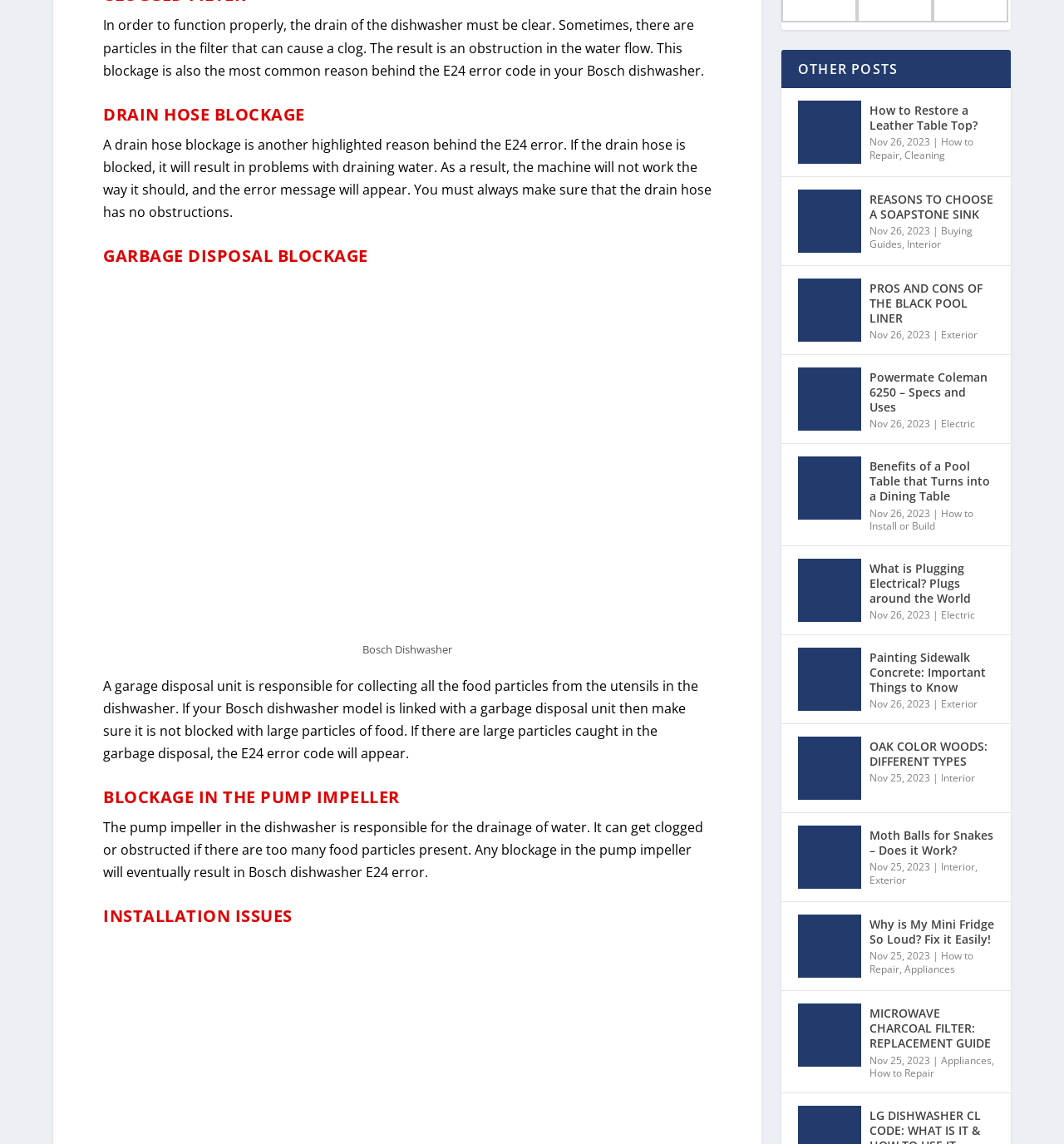What is blocking the drain hose?
Use the screenshot to answer the question with a single word or phrase.

Obstructions